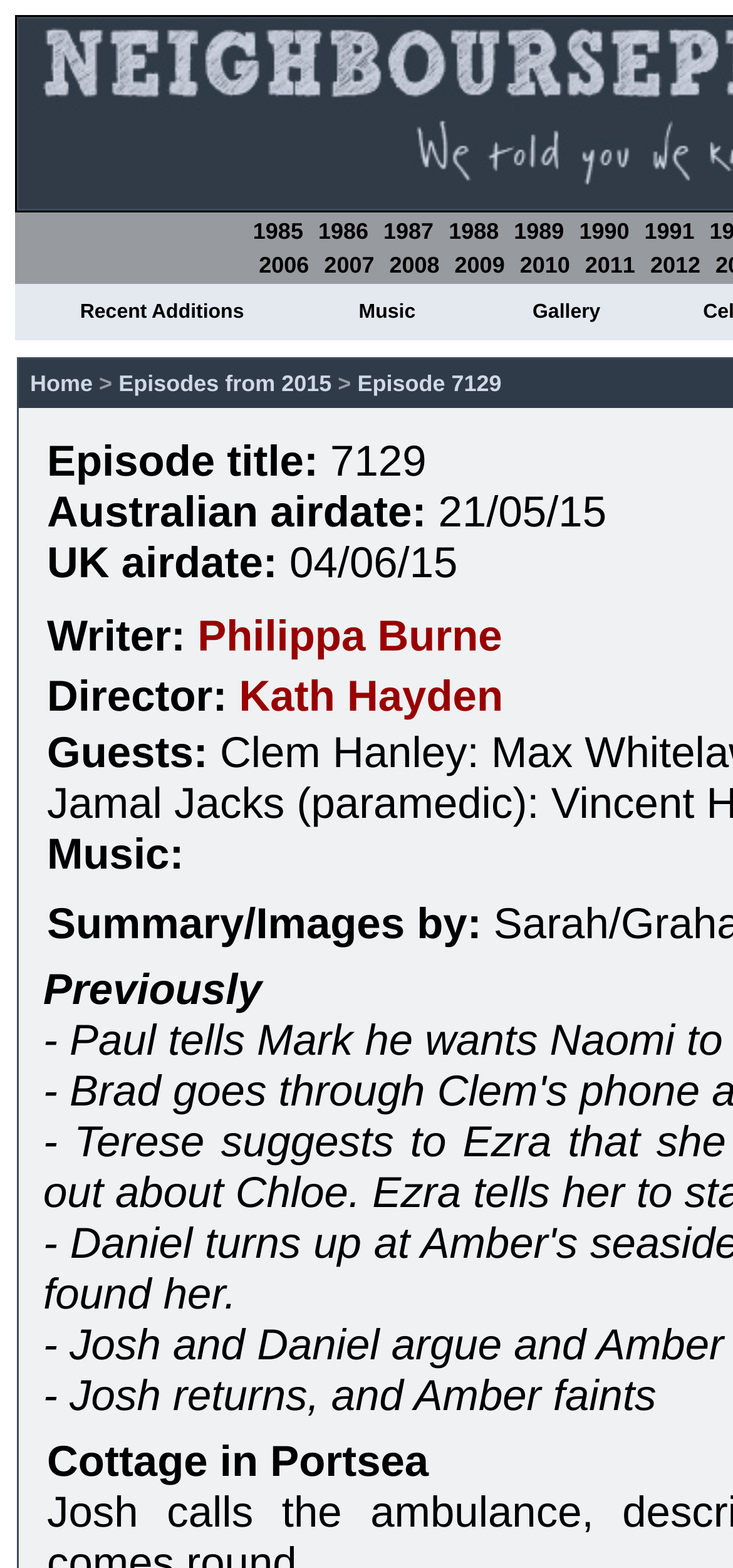Please specify the bounding box coordinates of the clickable region to carry out the following instruction: "Click on 1985 link". The coordinates should be four float numbers between 0 and 1, in the format [left, top, right, bottom].

[0.345, 0.14, 0.414, 0.156]